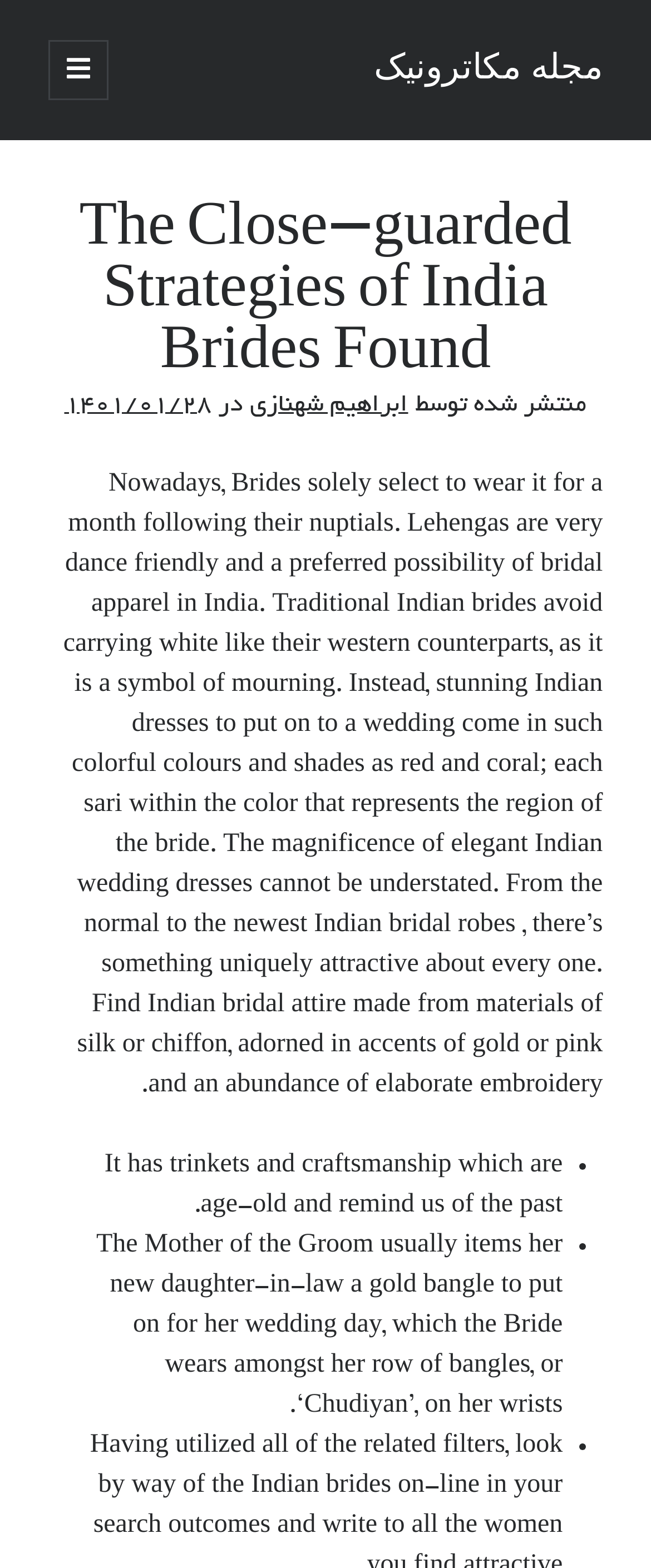Identify the bounding box coordinates for the UI element described as: "parent_node: جست‌وجو value="برو"".

[0.077, 0.135, 0.923, 0.175]